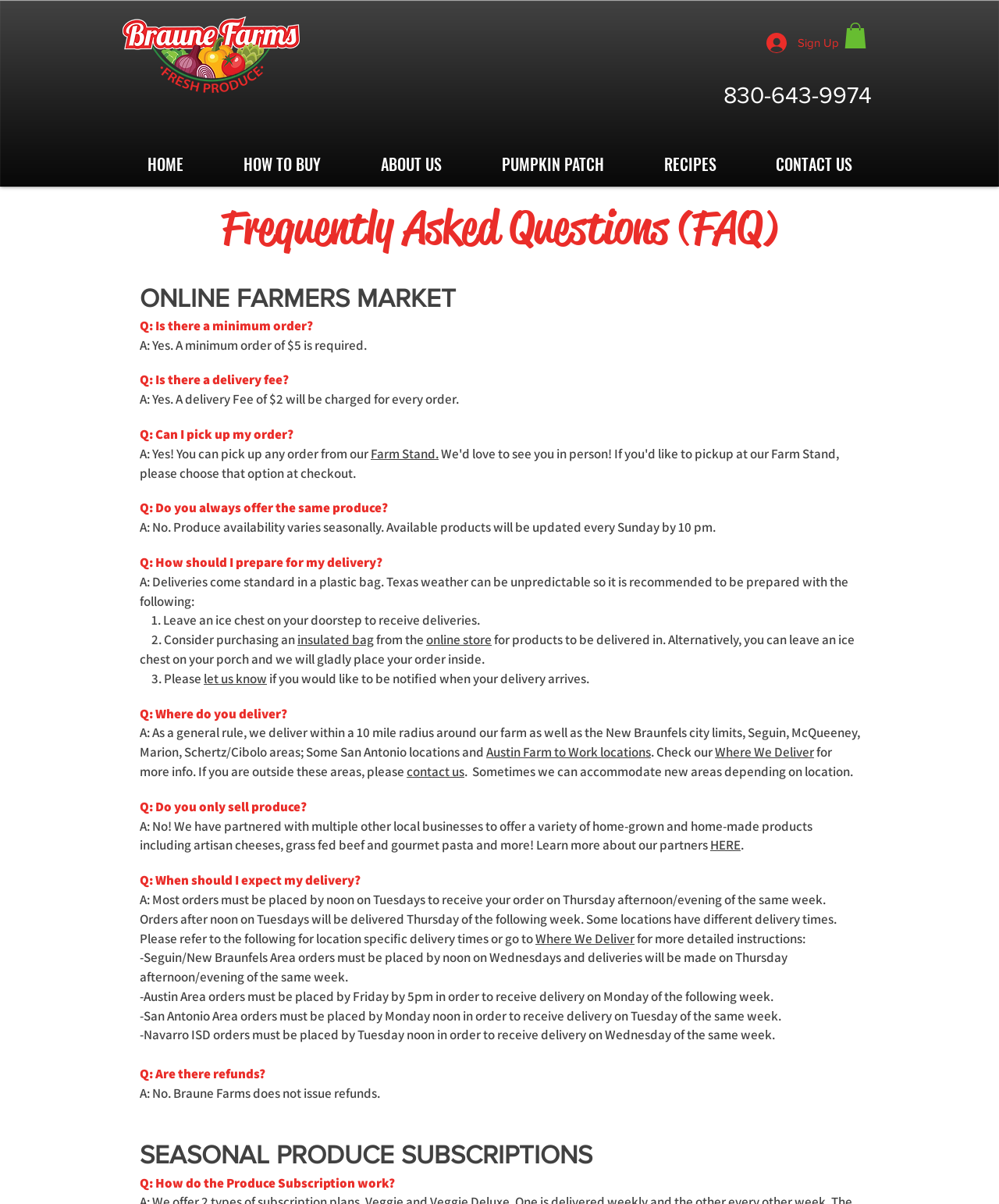Locate the UI element described as follows: "Where We Deliver". Return the bounding box coordinates as four float numbers between 0 and 1 in the order [left, top, right, bottom].

[0.536, 0.772, 0.635, 0.786]